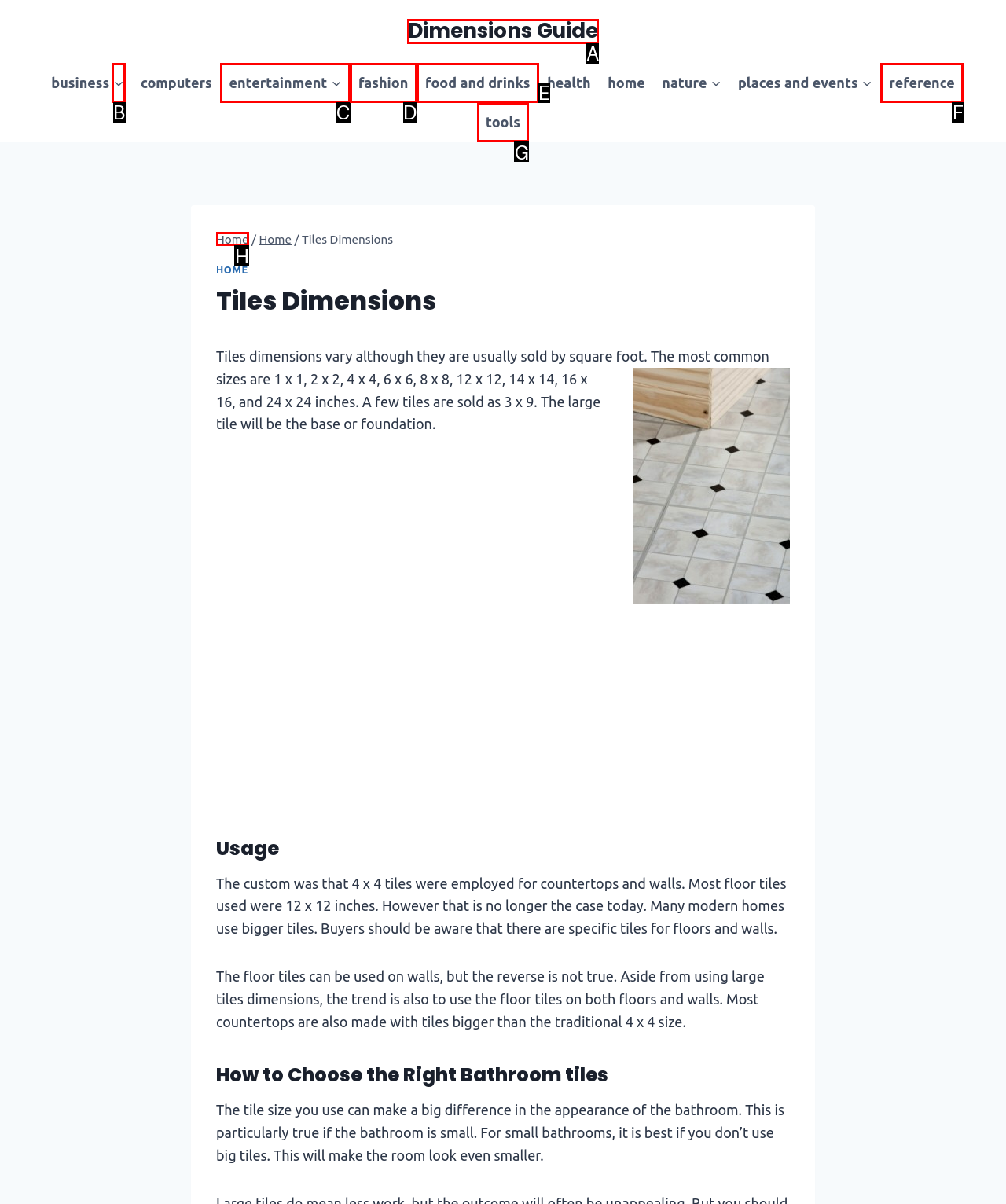Tell me which option I should click to complete the following task: Click on the 'Dimensions Guide' link
Answer with the option's letter from the given choices directly.

A